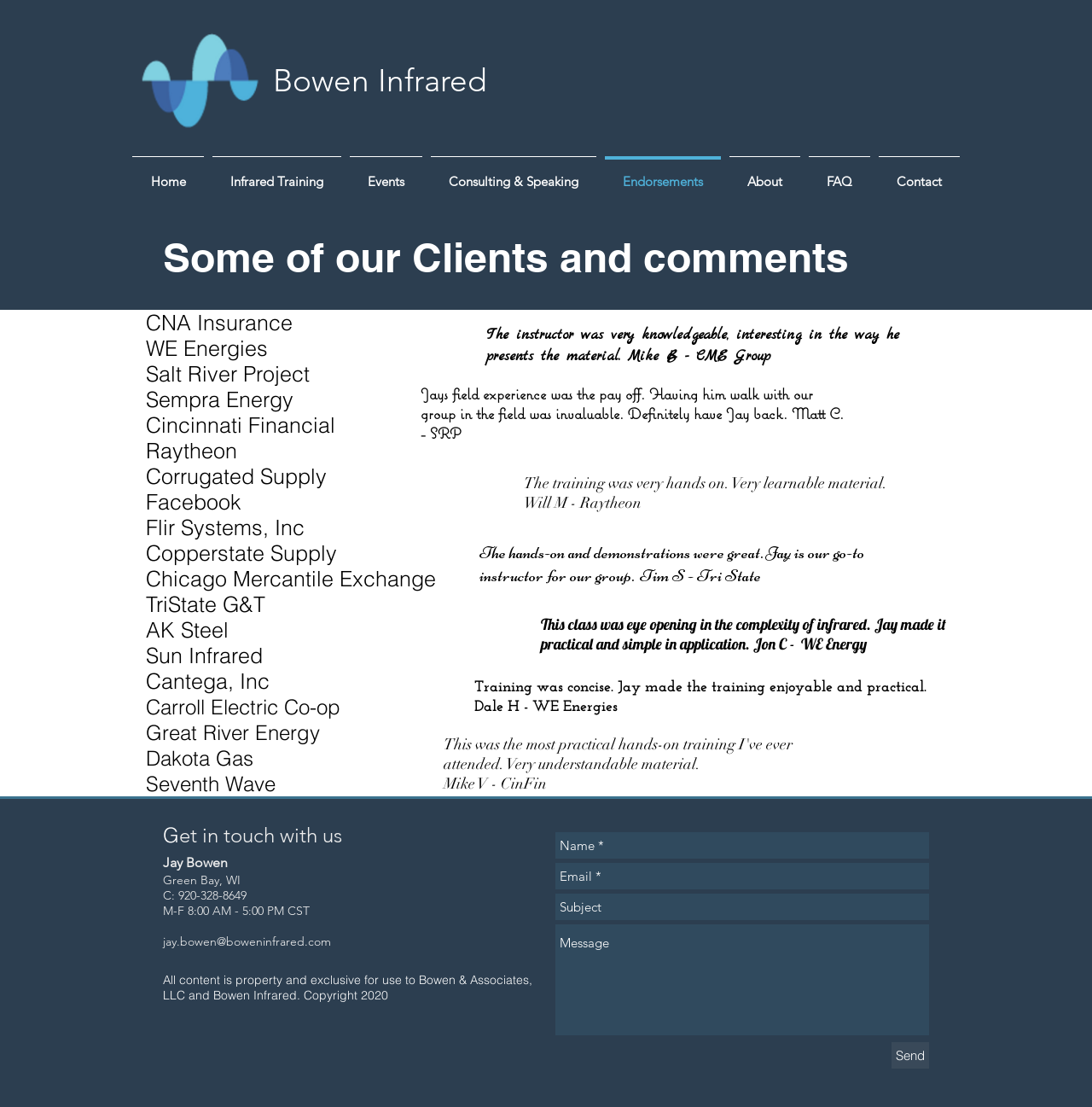Determine the coordinates of the bounding box that should be clicked to complete the instruction: "Get in touch with us". The coordinates should be represented by four float numbers between 0 and 1: [left, top, right, bottom].

[0.164, 0.743, 0.313, 0.766]